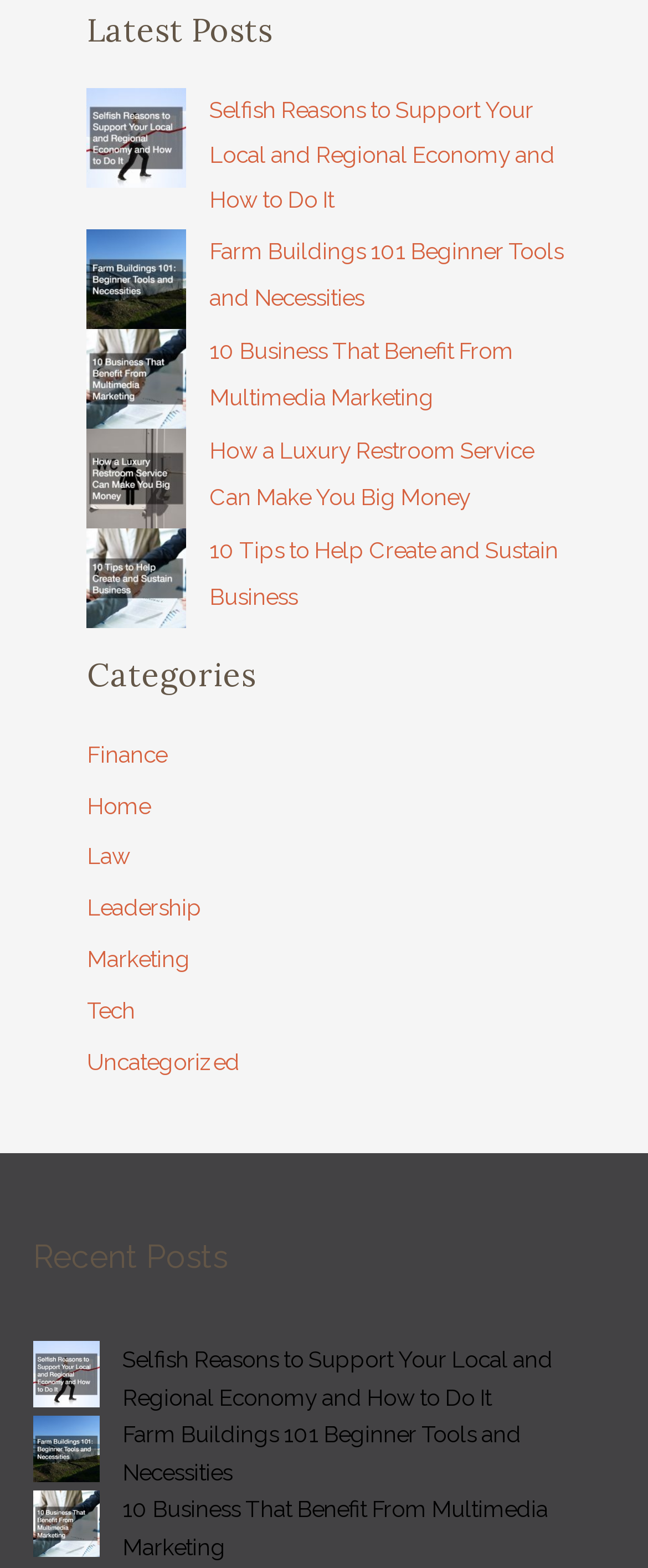How many images are there on the webpage?
Please use the visual content to give a single word or phrase answer.

2